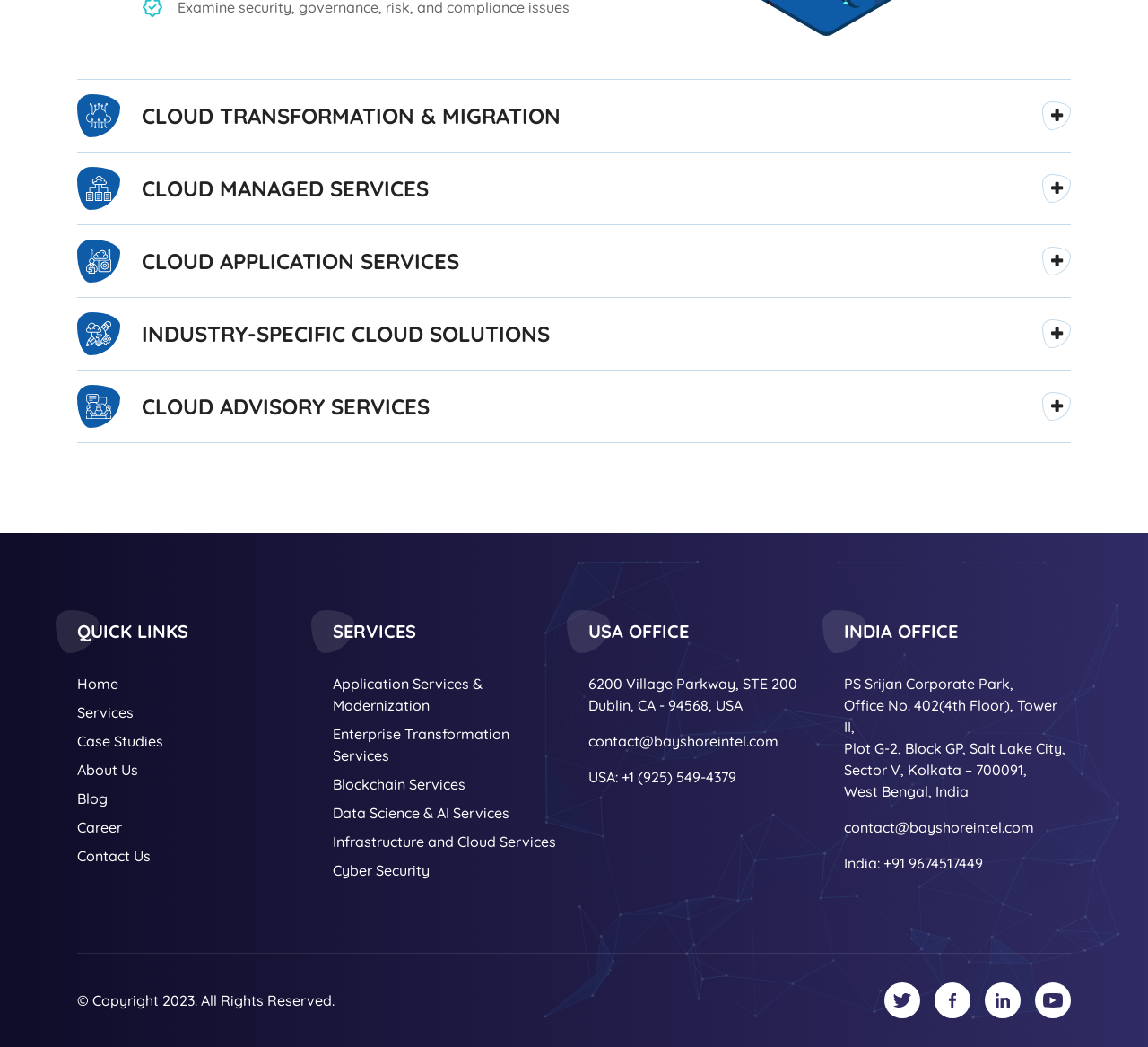Find the bounding box coordinates for the UI element that matches this description: "Cloud Advisory Services".

[0.067, 0.354, 0.933, 0.422]